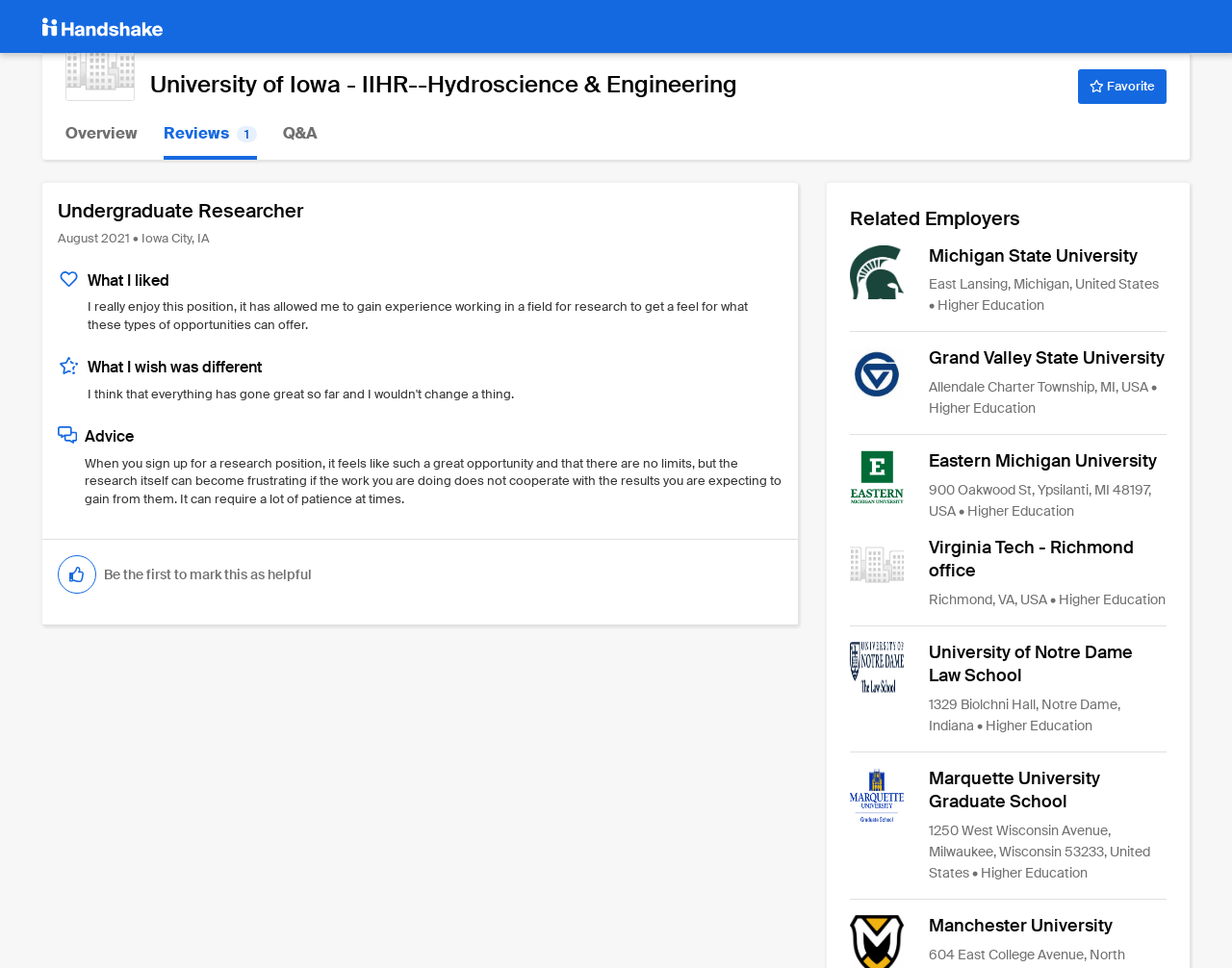Respond to the question below with a single word or phrase:
What is the name of the university?

University of Iowa